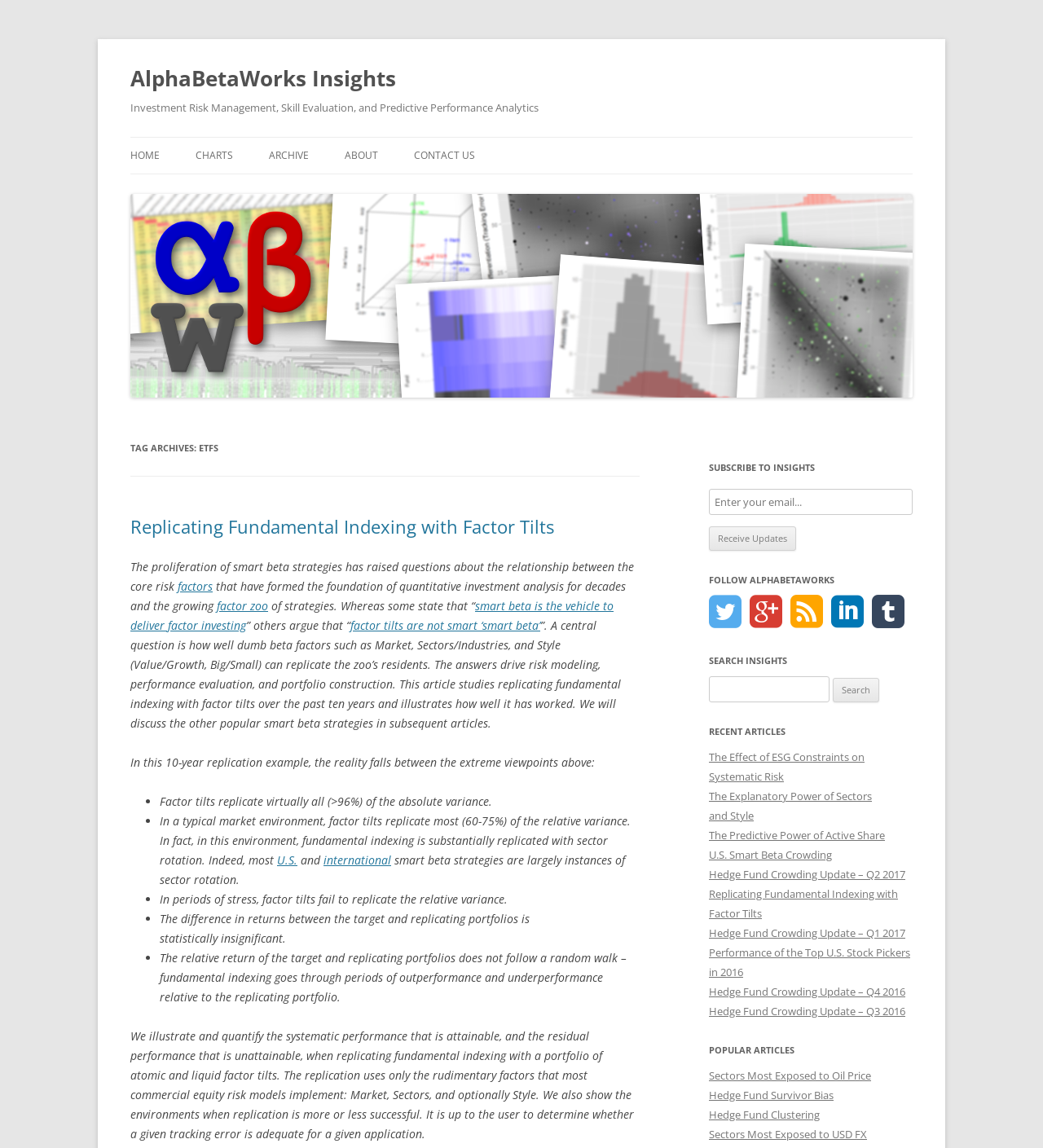Please identify the bounding box coordinates of the area that needs to be clicked to fulfill the following instruction: "Follow AlphaBetaWorks on social media."

[0.68, 0.519, 0.711, 0.547]